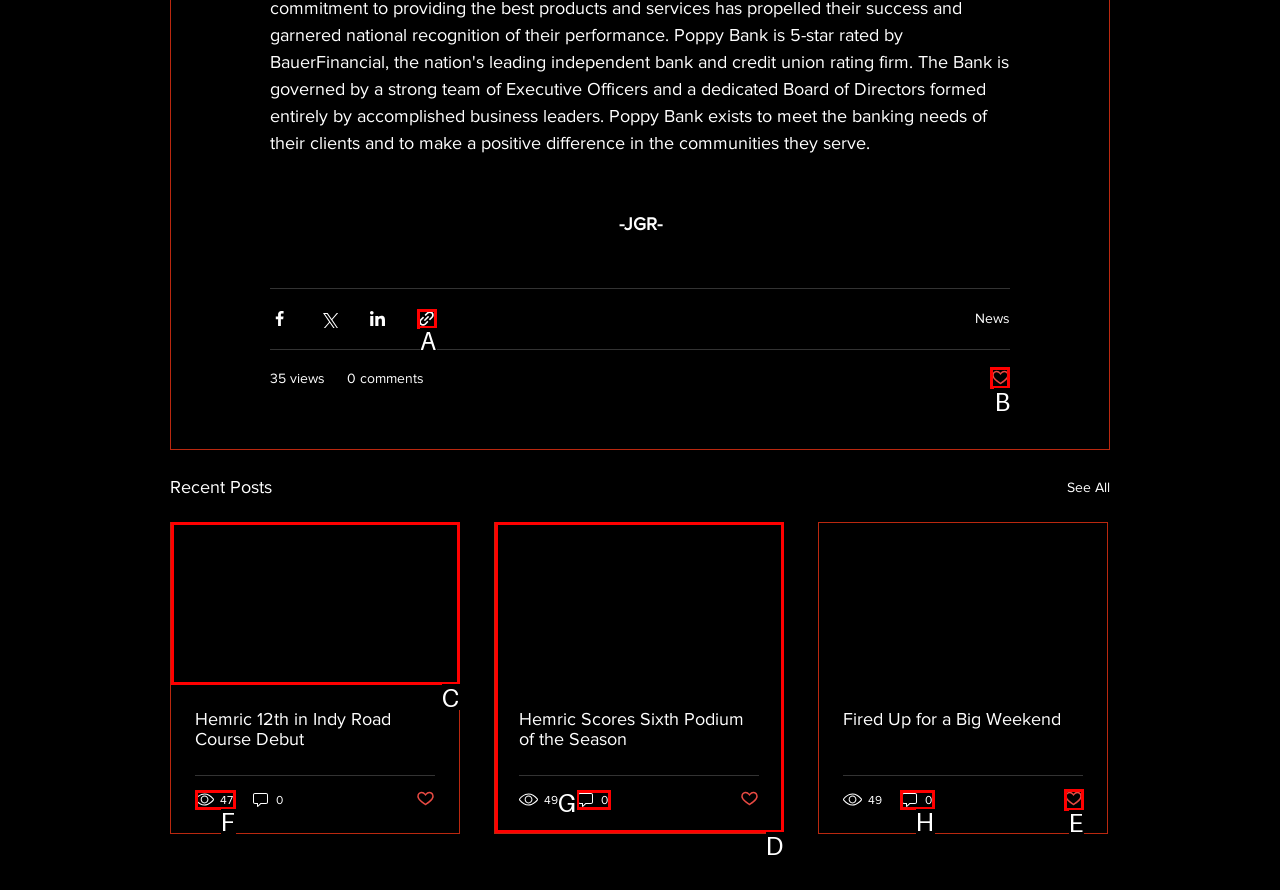Indicate the HTML element that should be clicked to perform the task: Like the post Reply with the letter corresponding to the chosen option.

B